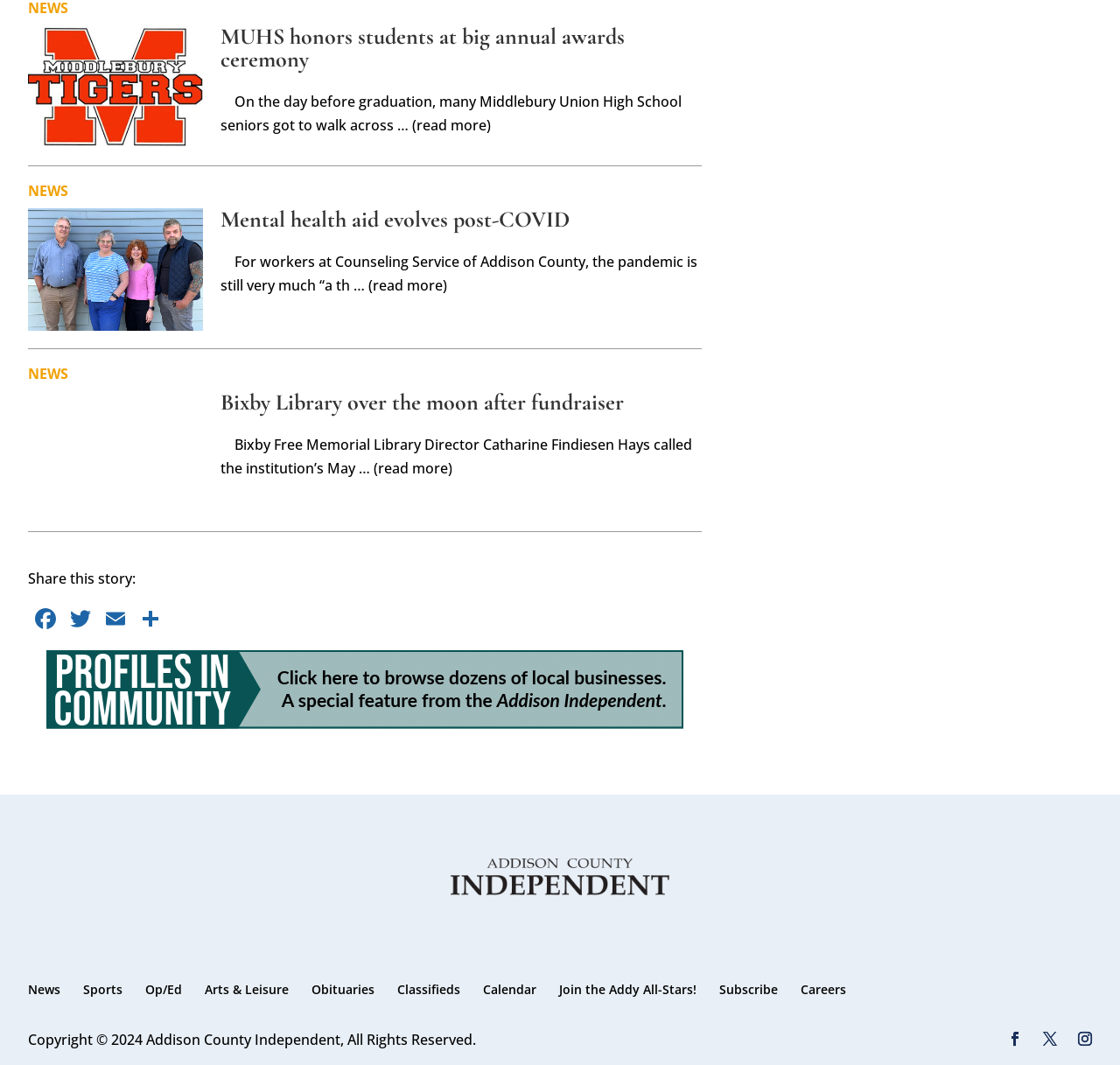Provide the bounding box coordinates, formatted as (top-left x, top-left y, bottom-right x, bottom-right y), with all values being floating point numbers between 0 and 1. Identify the bounding box of the UI element that matches the description: Join the Addy All-Stars!

[0.499, 0.921, 0.622, 0.937]